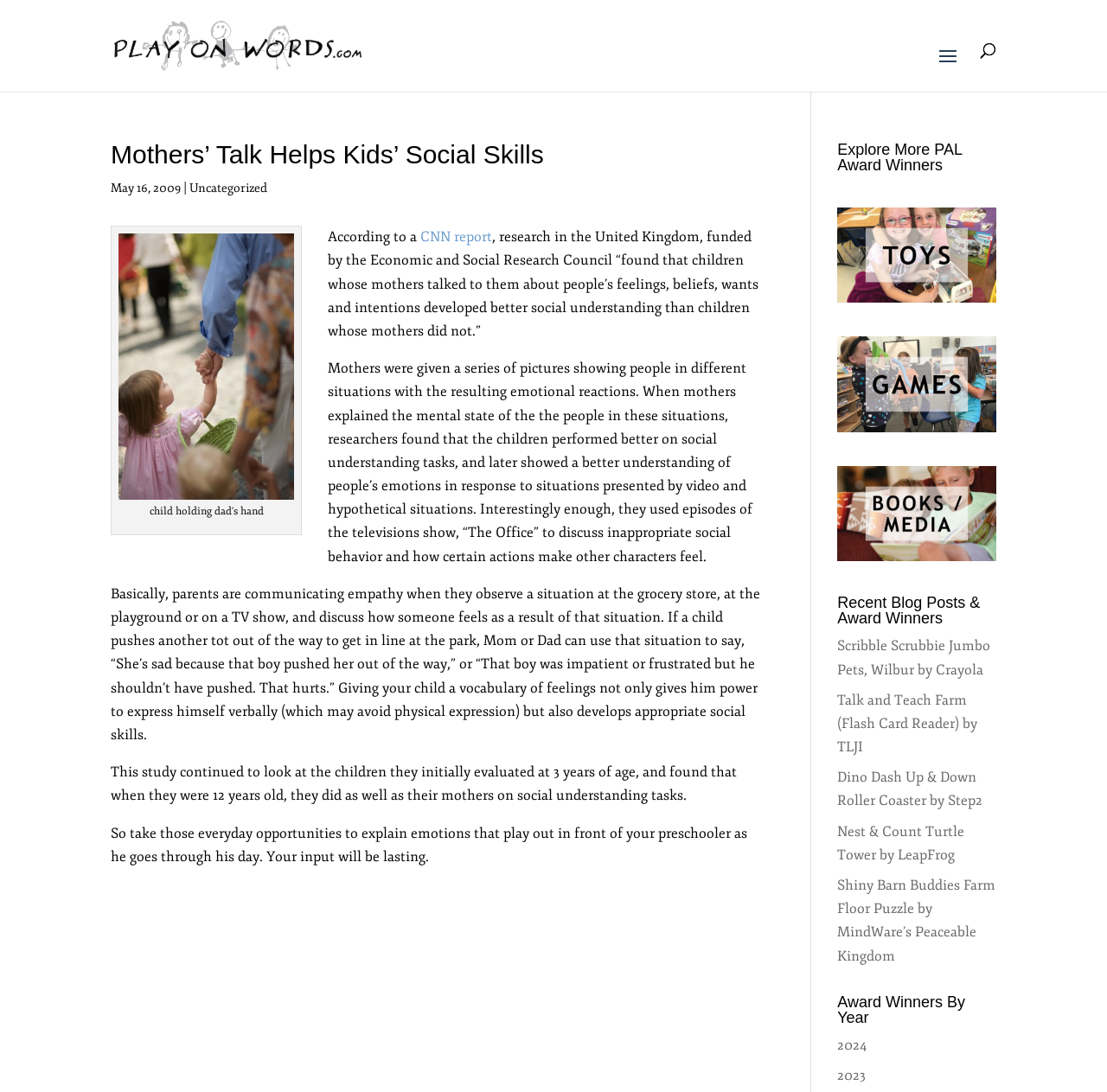Determine the bounding box coordinates for the HTML element mentioned in the following description: "alt="games award winners"". The coordinates should be a list of four floats ranging from 0 to 1, represented as [left, top, right, bottom].

[0.756, 0.384, 0.9, 0.4]